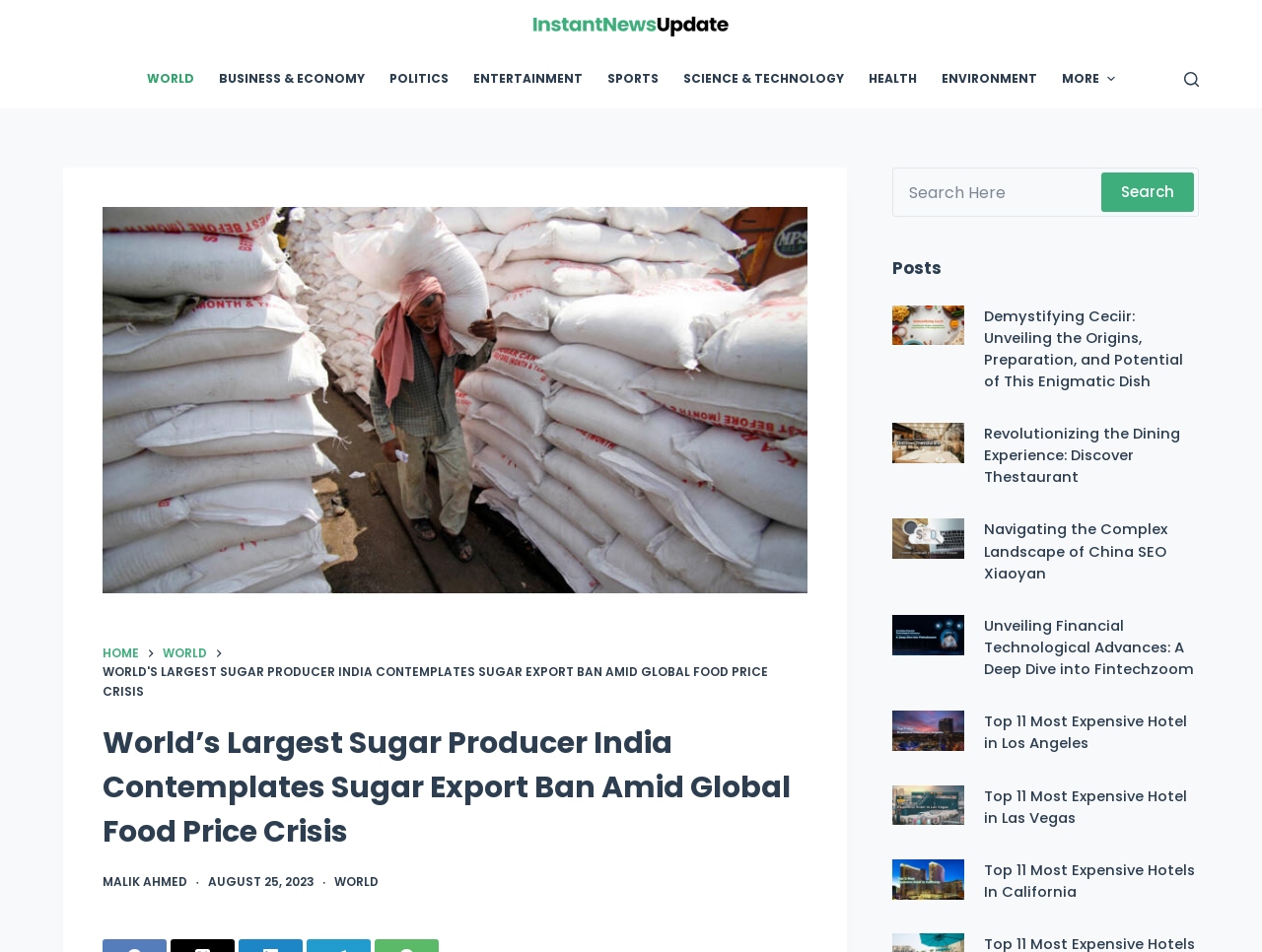Please identify the bounding box coordinates of the area that needs to be clicked to fulfill the following instruction: "Read the article 'Demystifying Ceciir'."

[0.779, 0.32, 0.95, 0.412]